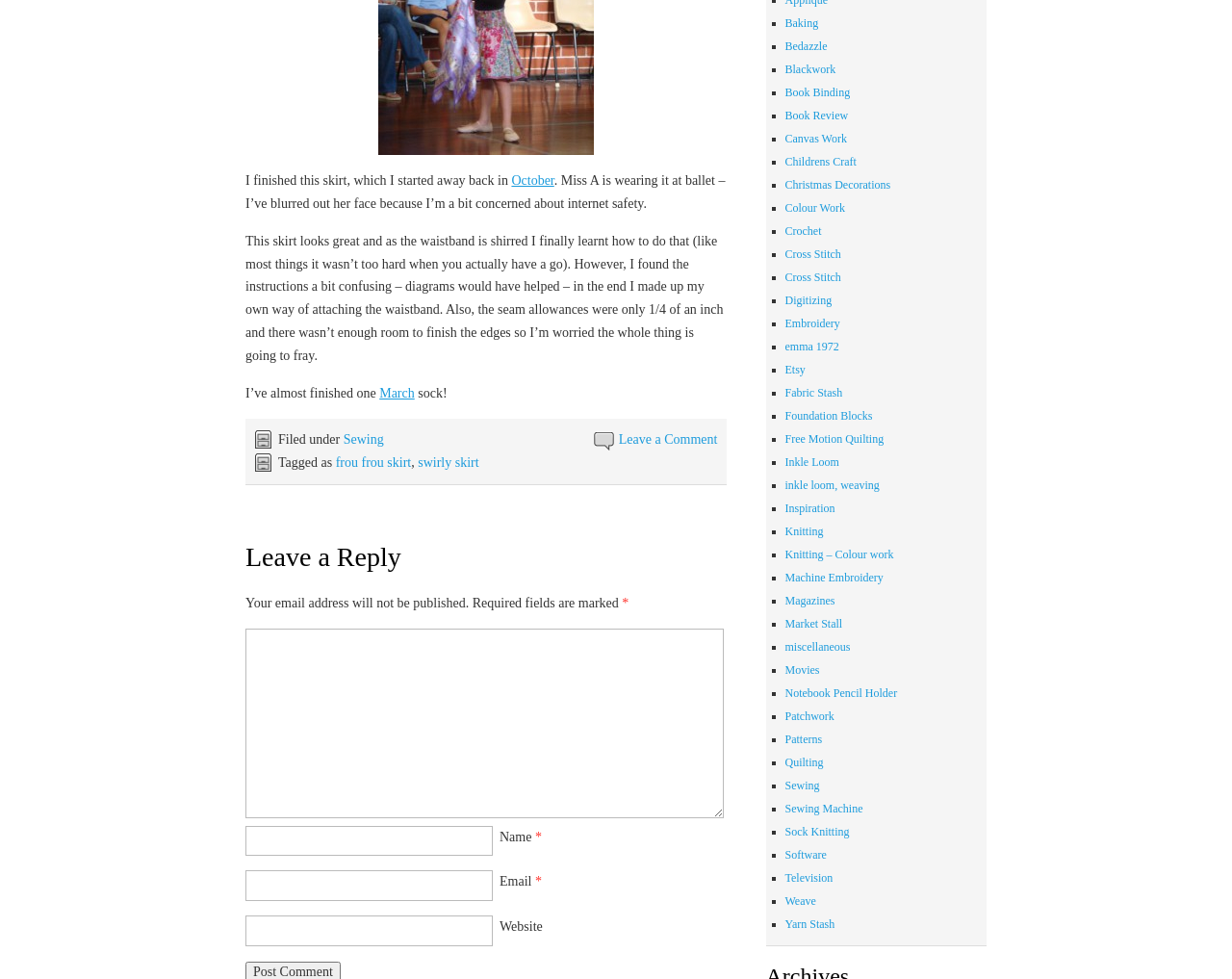Provide the bounding box for the UI element matching this description: "Privacy Policy".

None